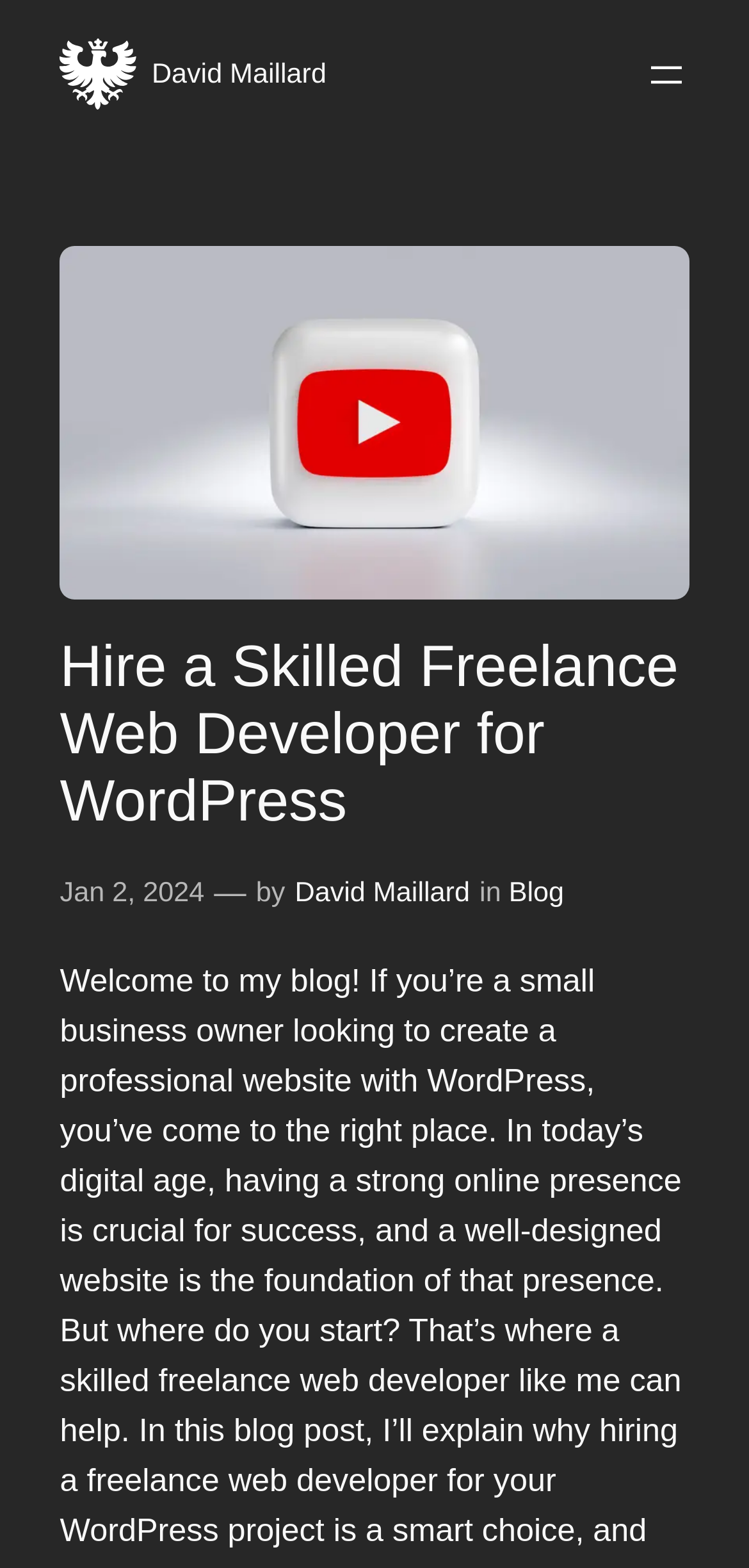Please predict the bounding box coordinates (top-left x, top-left y, bottom-right x, bottom-right y) for the UI element in the screenshot that fits the description: Jan 2, 2024

[0.08, 0.56, 0.273, 0.58]